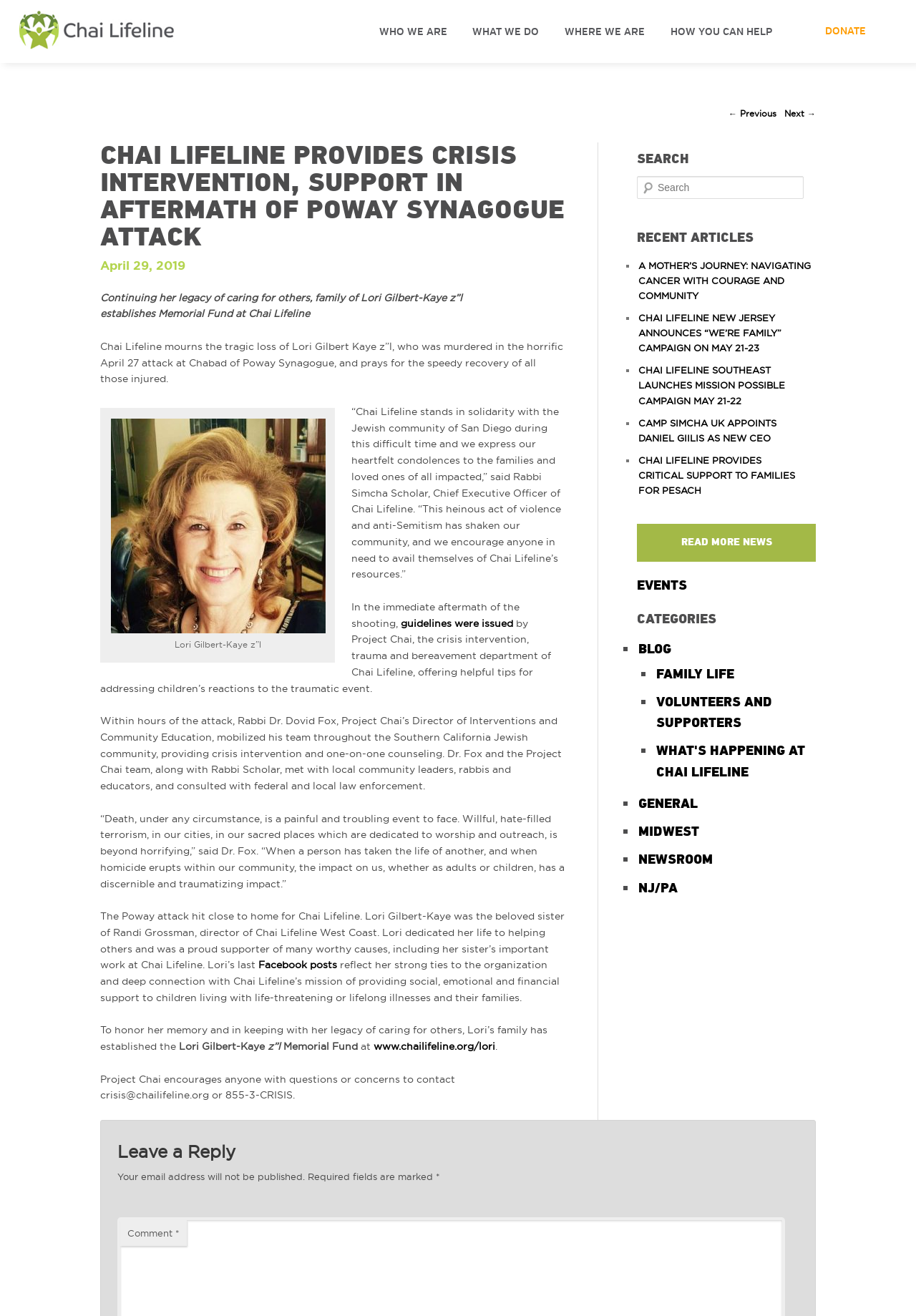Utilize the details in the image to give a detailed response to the question: Who was murdered in the Poway synagogue attack?

The article mentions that Lori Gilbert-Kaye was murdered in the horrific April 27 attack at Chabad of Poway Synagogue. This information is provided in the text as a way to honor her memory and legacy.